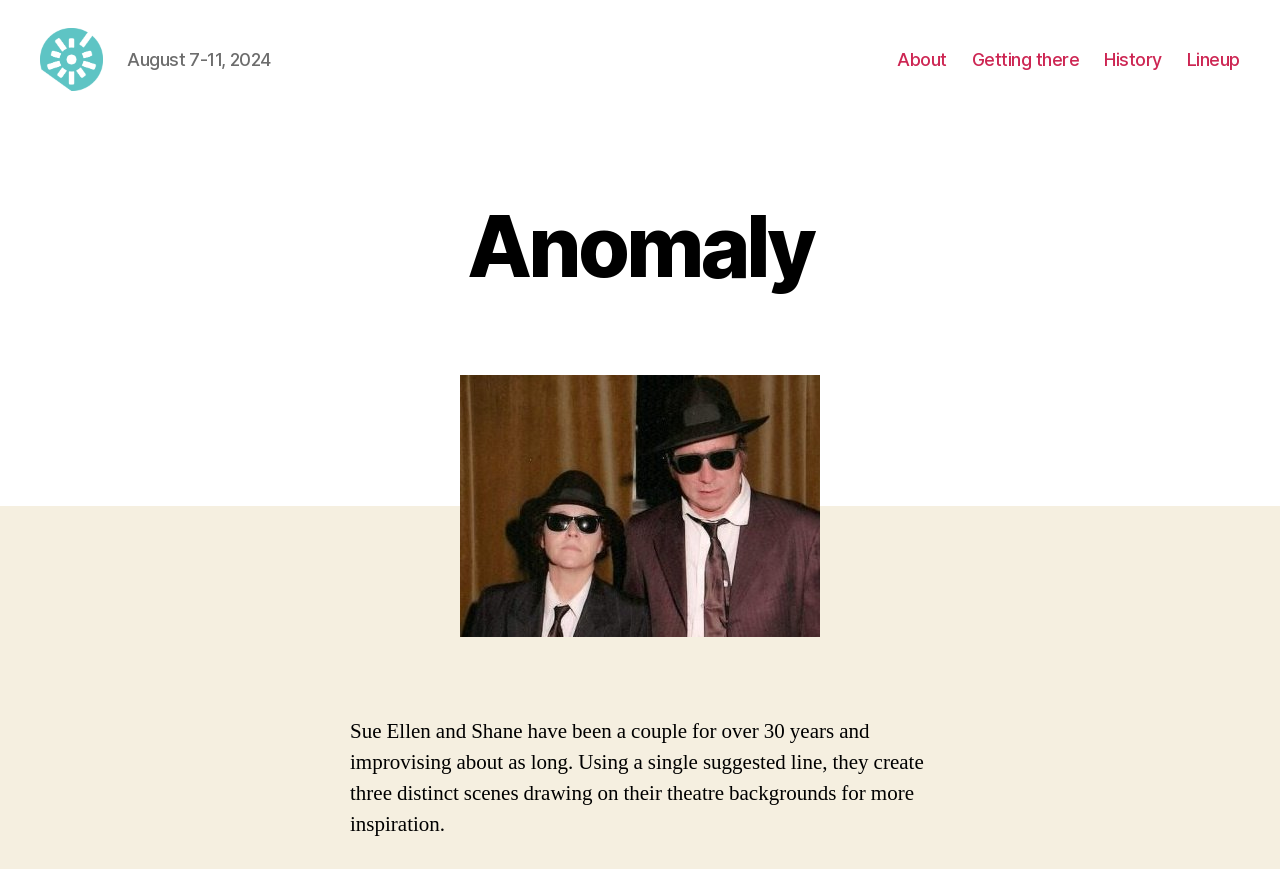Answer the question using only a single word or phrase: 
What is the relationship between Sue Ellen and Shane?

Couple